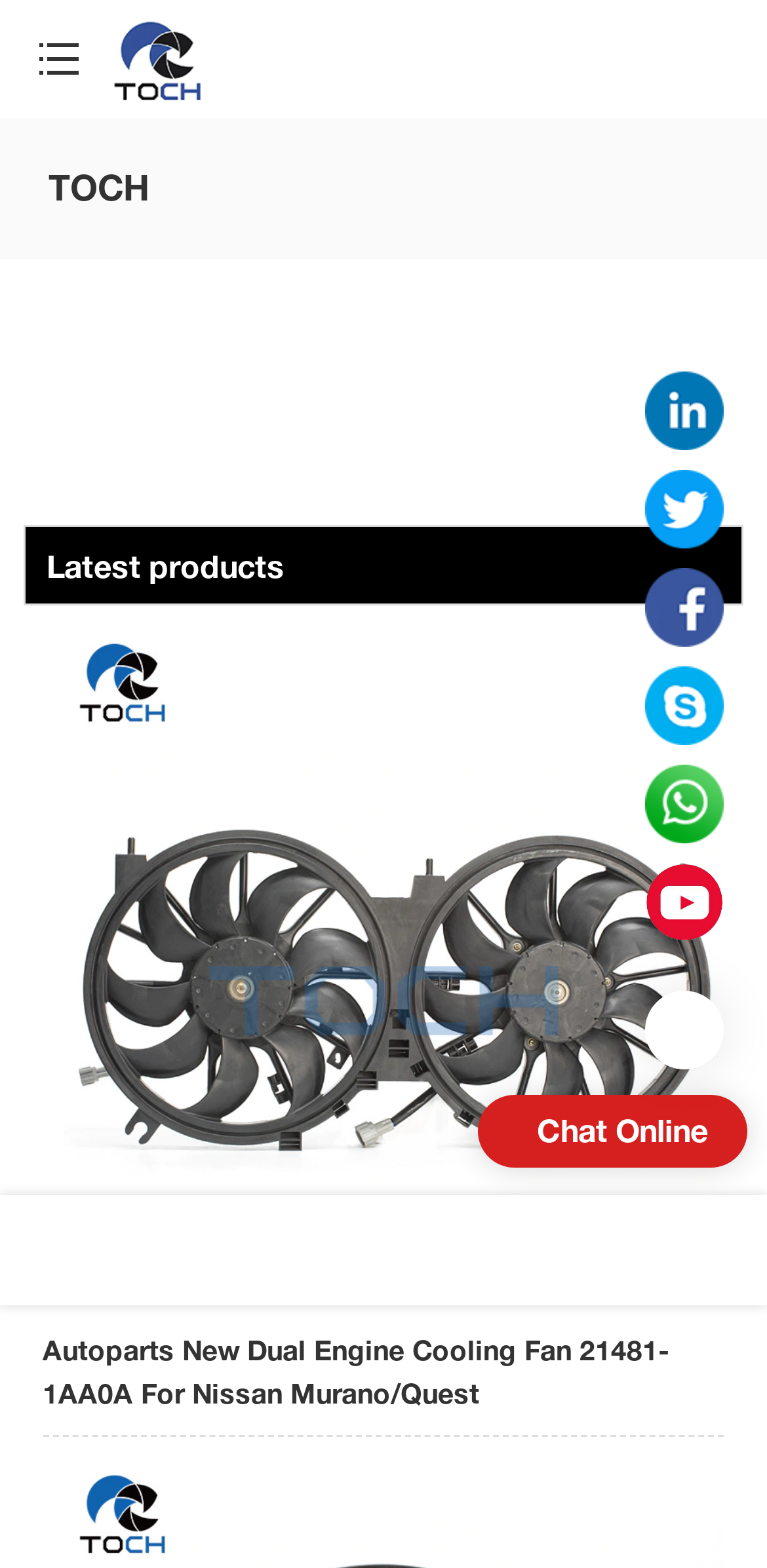For the element described, predict the bounding box coordinates as (top-left x, top-left y, bottom-right x, bottom-right y). All values should be between 0 and 1. Element description: TOCH

[0.063, 0.105, 0.194, 0.133]